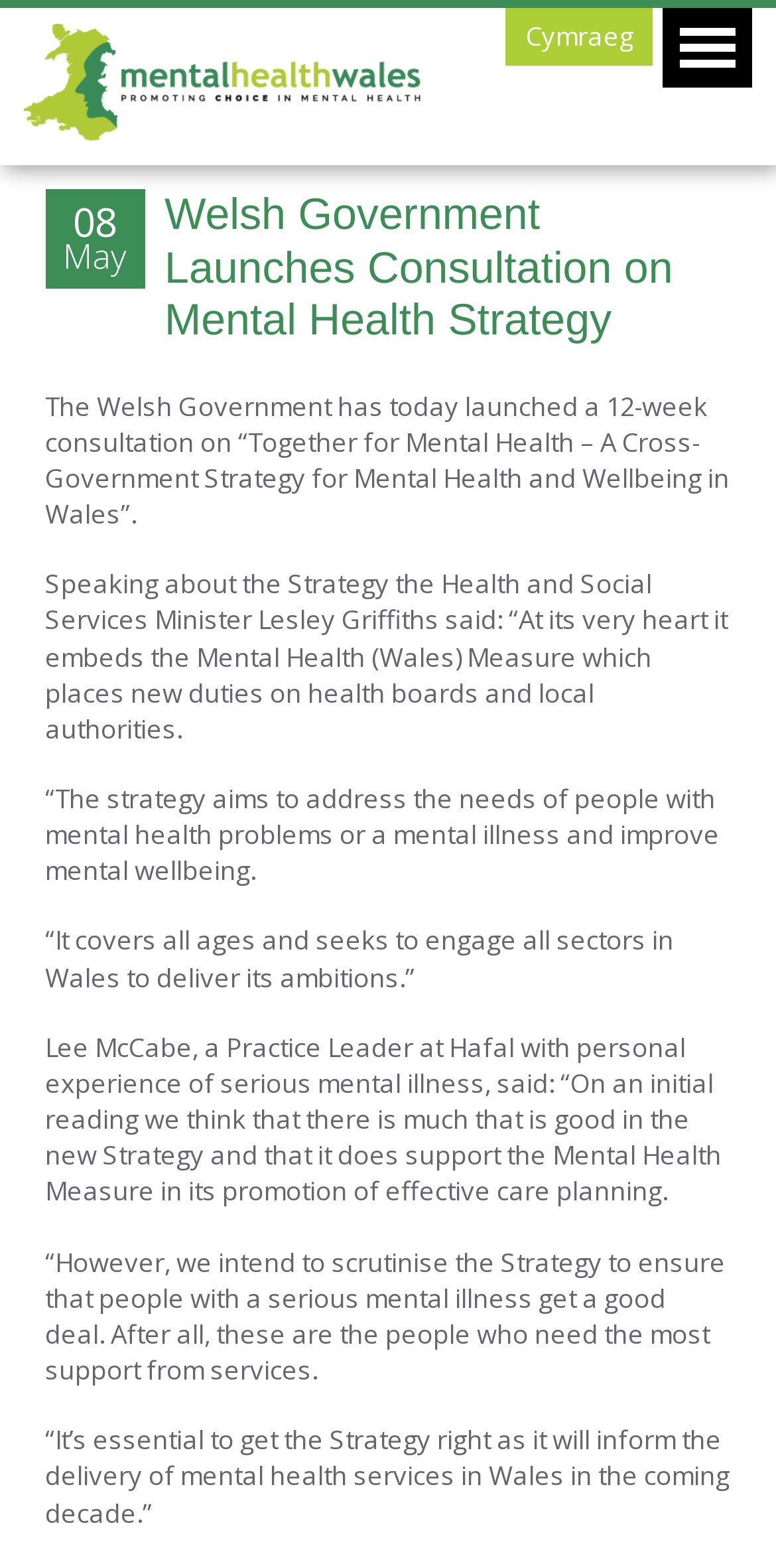What is the Welsh Government launching?
Using the visual information, answer the question in a single word or phrase.

A 12-week consultation